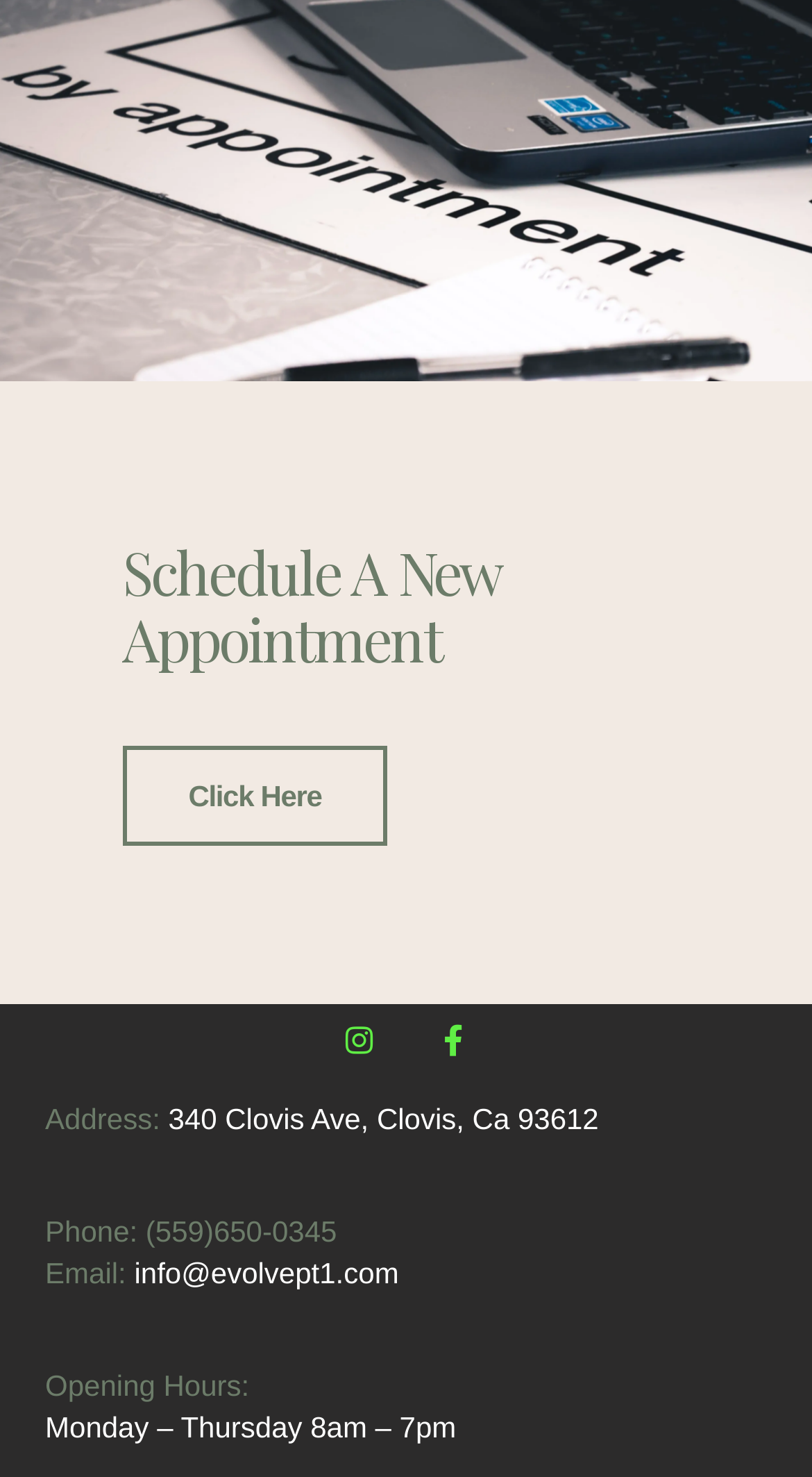What is the email address to contact?
By examining the image, provide a one-word or phrase answer.

info@evolvept1.com